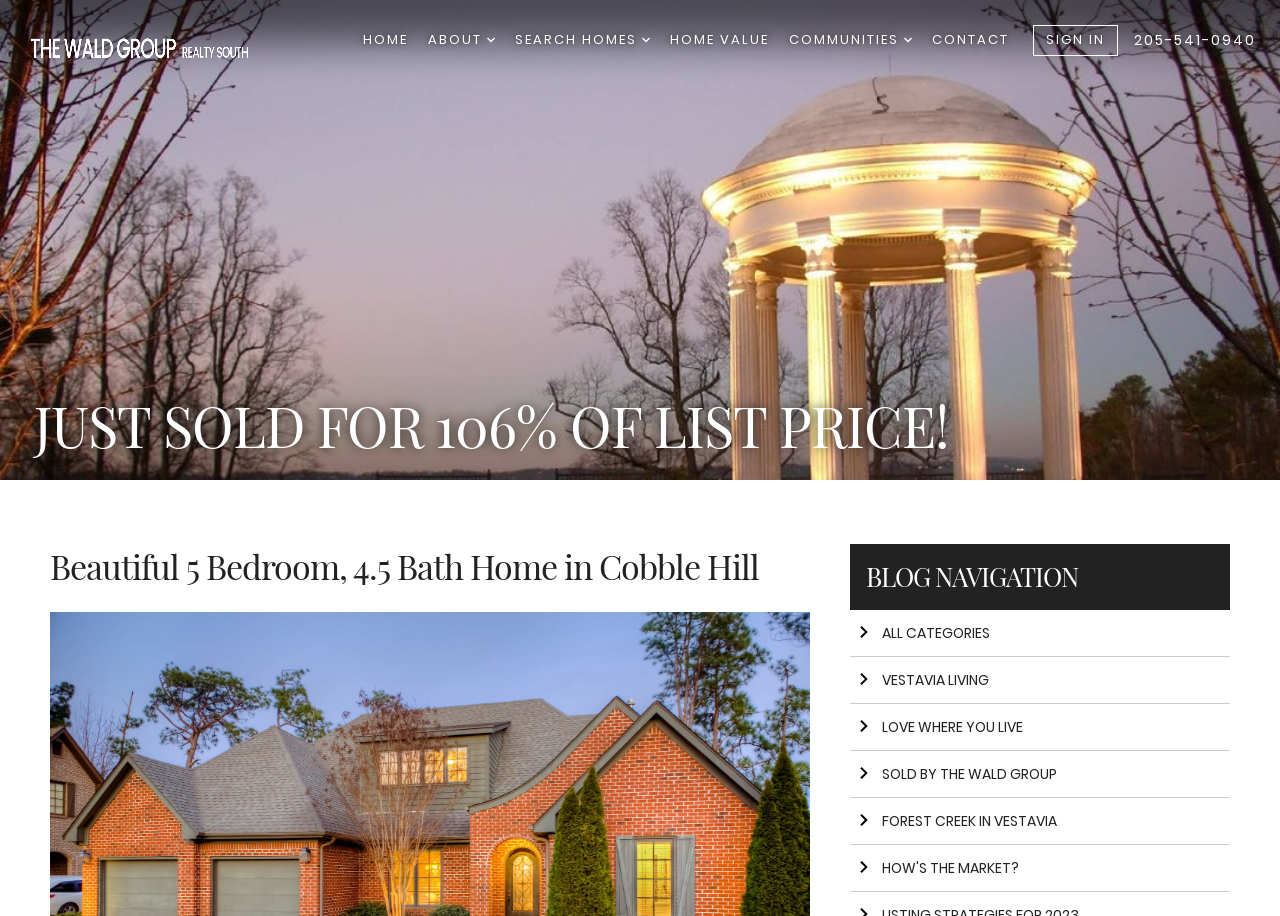From the webpage screenshot, predict the bounding box coordinates (top-left x, top-left y, bottom-right x, bottom-right y) for the UI element described here: 205-541-0940

[0.886, 0.034, 0.981, 0.054]